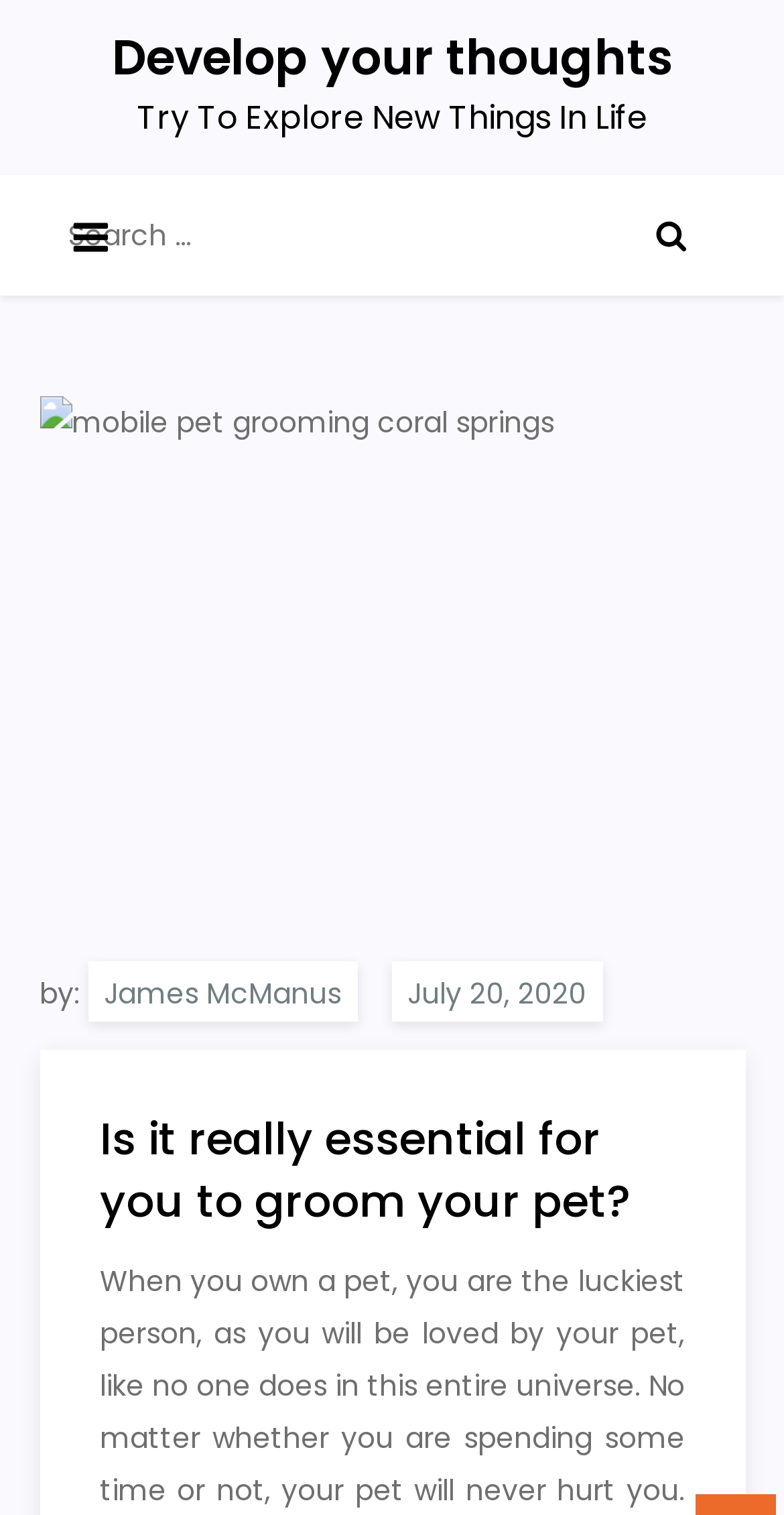What is the main title displayed on this webpage?

Is it really essential for you to groom your pet?